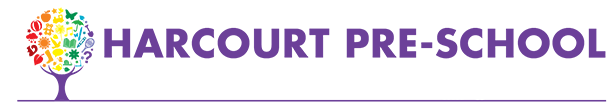Please provide a brief answer to the question using only one word or phrase: 
What is the focus of Harcourt Pre-School?

Safety and well-being